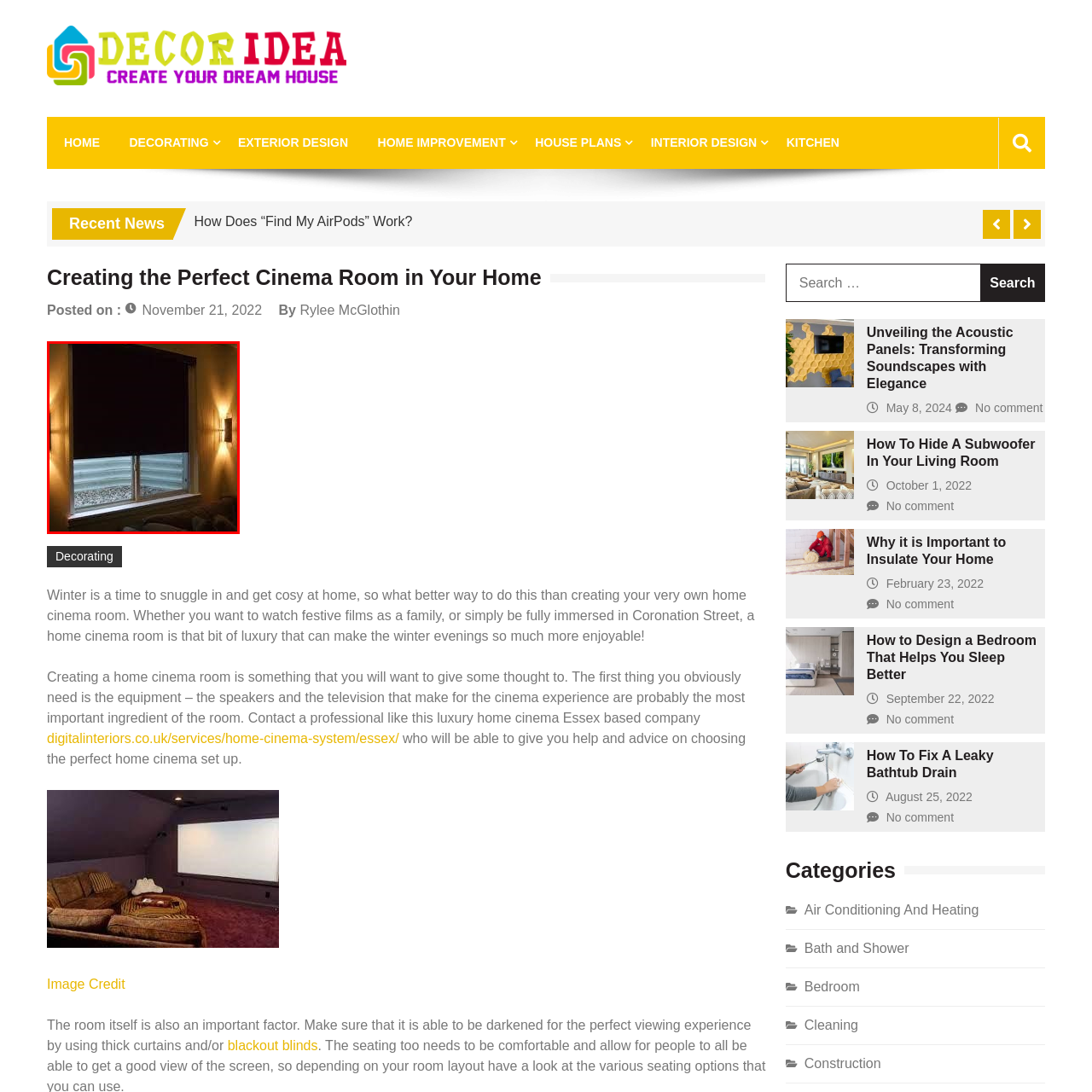Observe the visual content surrounded by a red rectangle, What type of lighting is used in the room? Respond using just one word or a short phrase.

Wall sconces